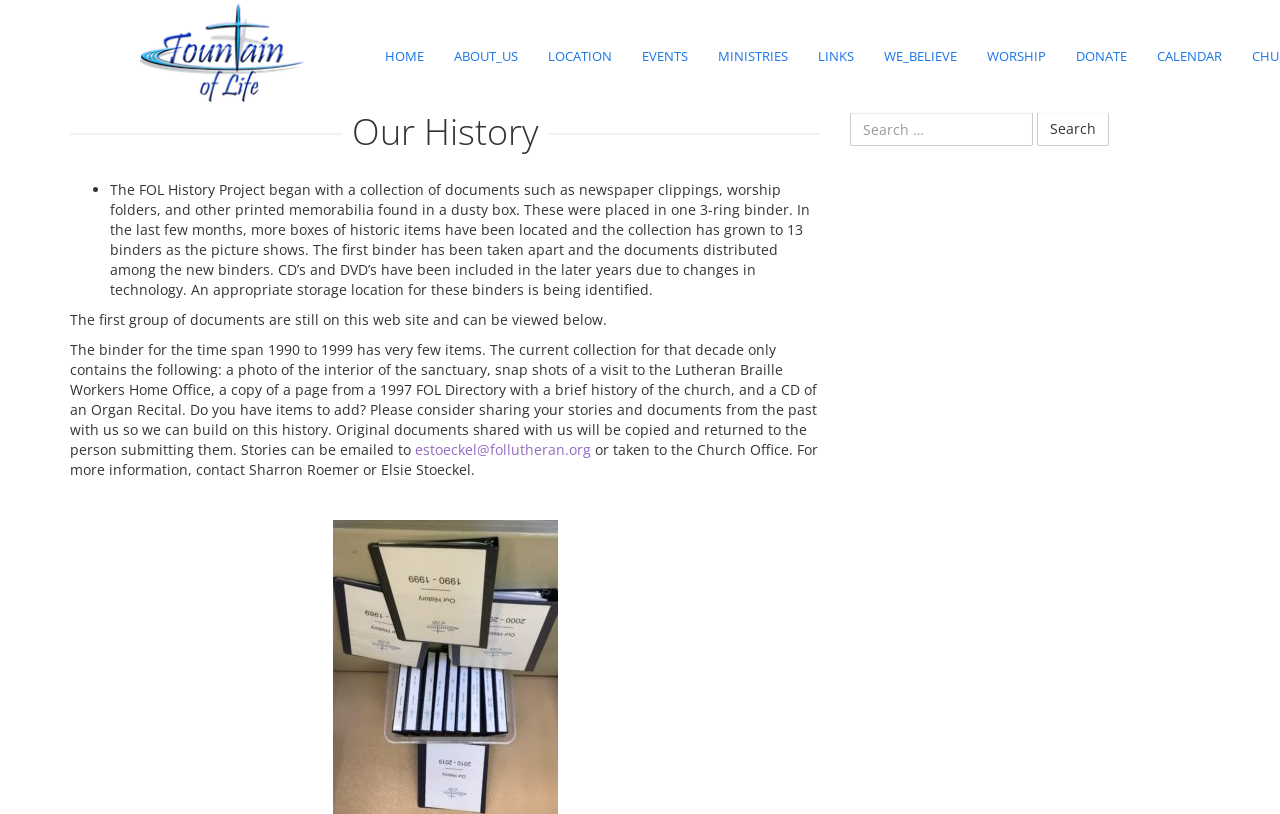Pinpoint the bounding box coordinates of the clickable area necessary to execute the following instruction: "View the '1950S' page". The coordinates should be given as four float numbers between 0 and 1, namely [left, top, right, bottom].

[0.307, 0.645, 0.452, 0.686]